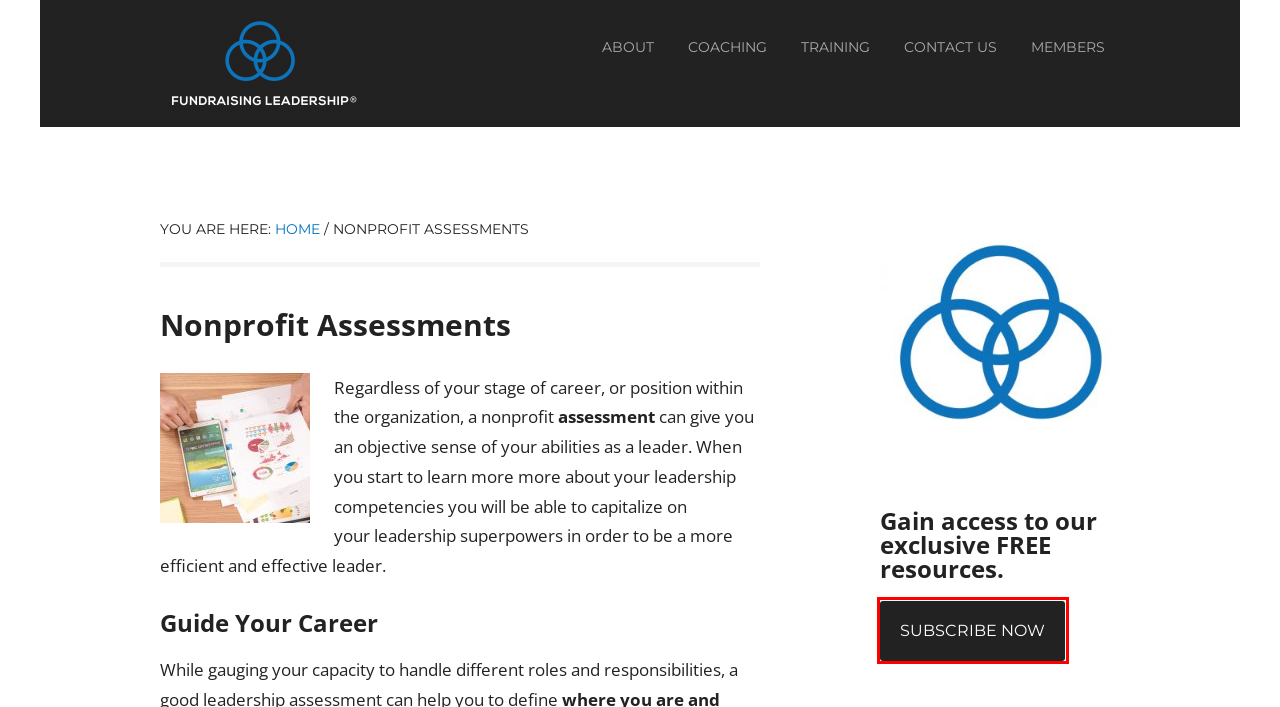You are presented with a screenshot of a webpage that includes a red bounding box around an element. Determine which webpage description best matches the page that results from clicking the element within the red bounding box. Here are the candidates:
A. Terms of Service - Fundraising Leadership ™ -
B. Executive Coaching - Fundraising Leadership ™ -
C. Free Subscription - Fundraising Leadership ™ -
D. Get to Know Us - Fundraising Leadership ™ -
E. Contact Us - Fundraising Leadership ™ -
F. Fundraising Leadership ™
G. Training for Leaders and Managers - Fundraising Leadership ™ -
H. Free Content For Members - Fundraising Leadership ™ -

C